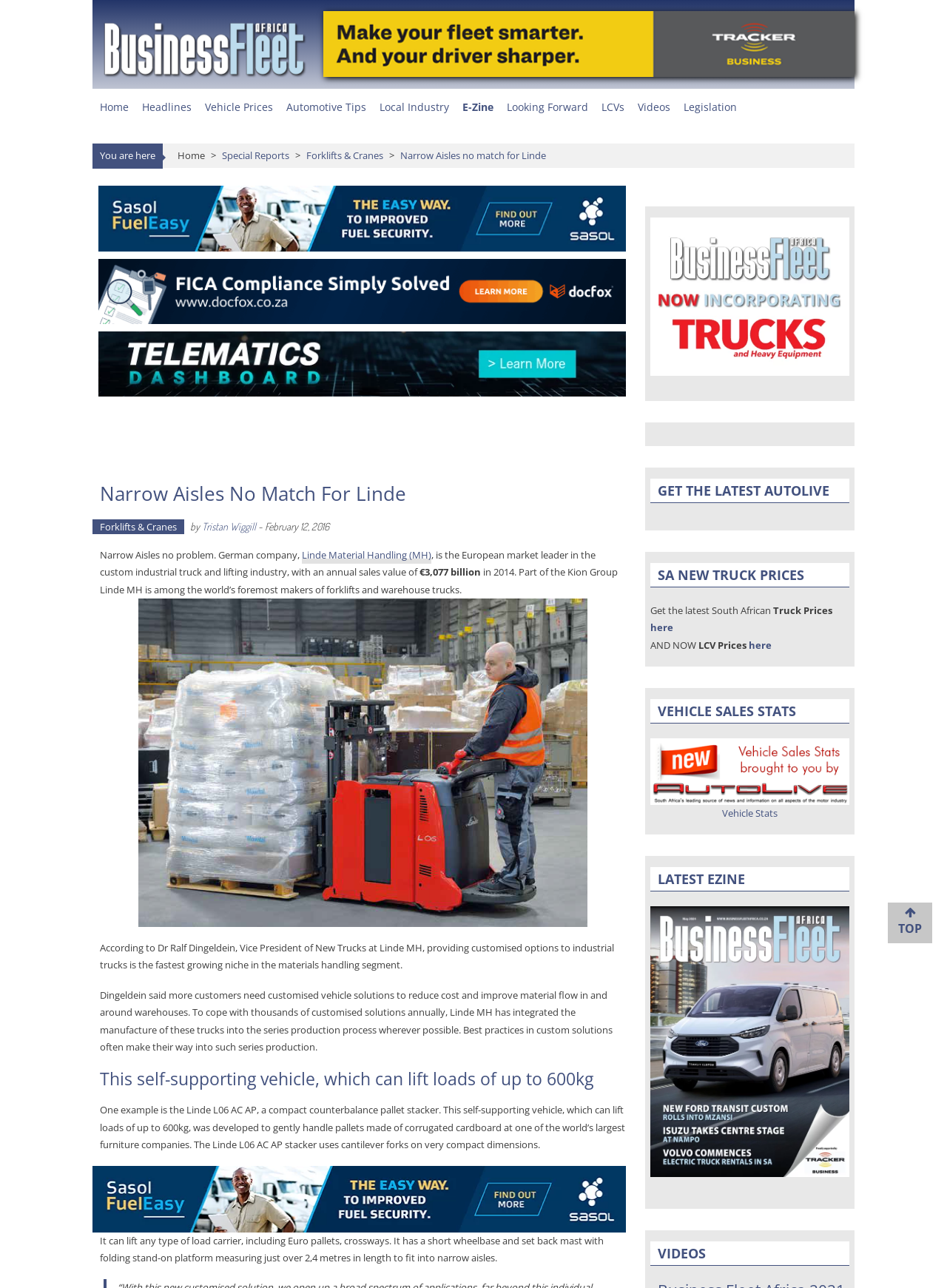Can you identify the bounding box coordinates of the clickable region needed to carry out this instruction: 'Click on the 'TOP' button'? The coordinates should be four float numbers within the range of 0 to 1, stated as [left, top, right, bottom].

[0.948, 0.704, 0.973, 0.727]